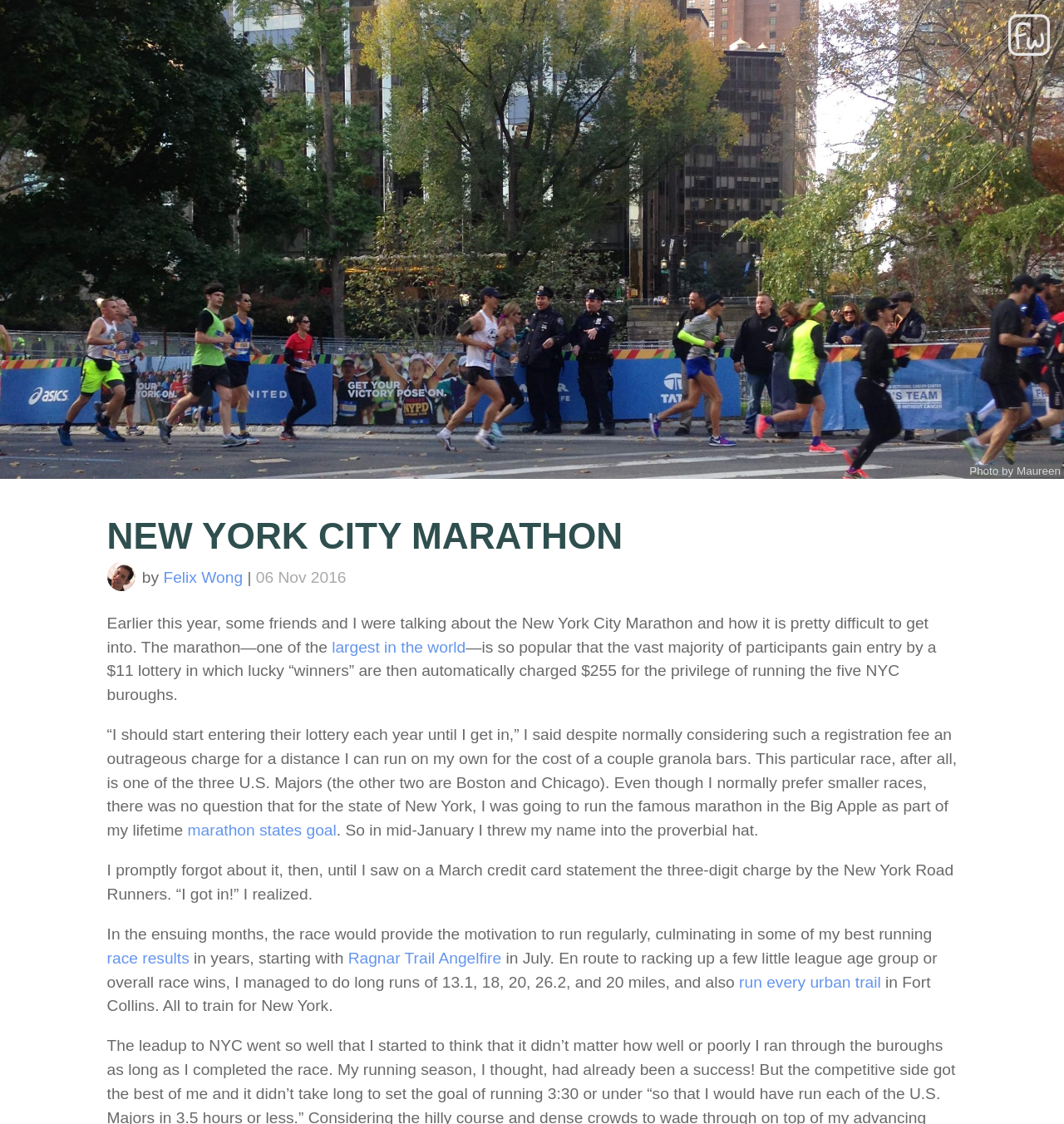Kindly determine the bounding box coordinates for the area that needs to be clicked to execute this instruction: "View the blog".

[0.963, 0.331, 0.984, 0.349]